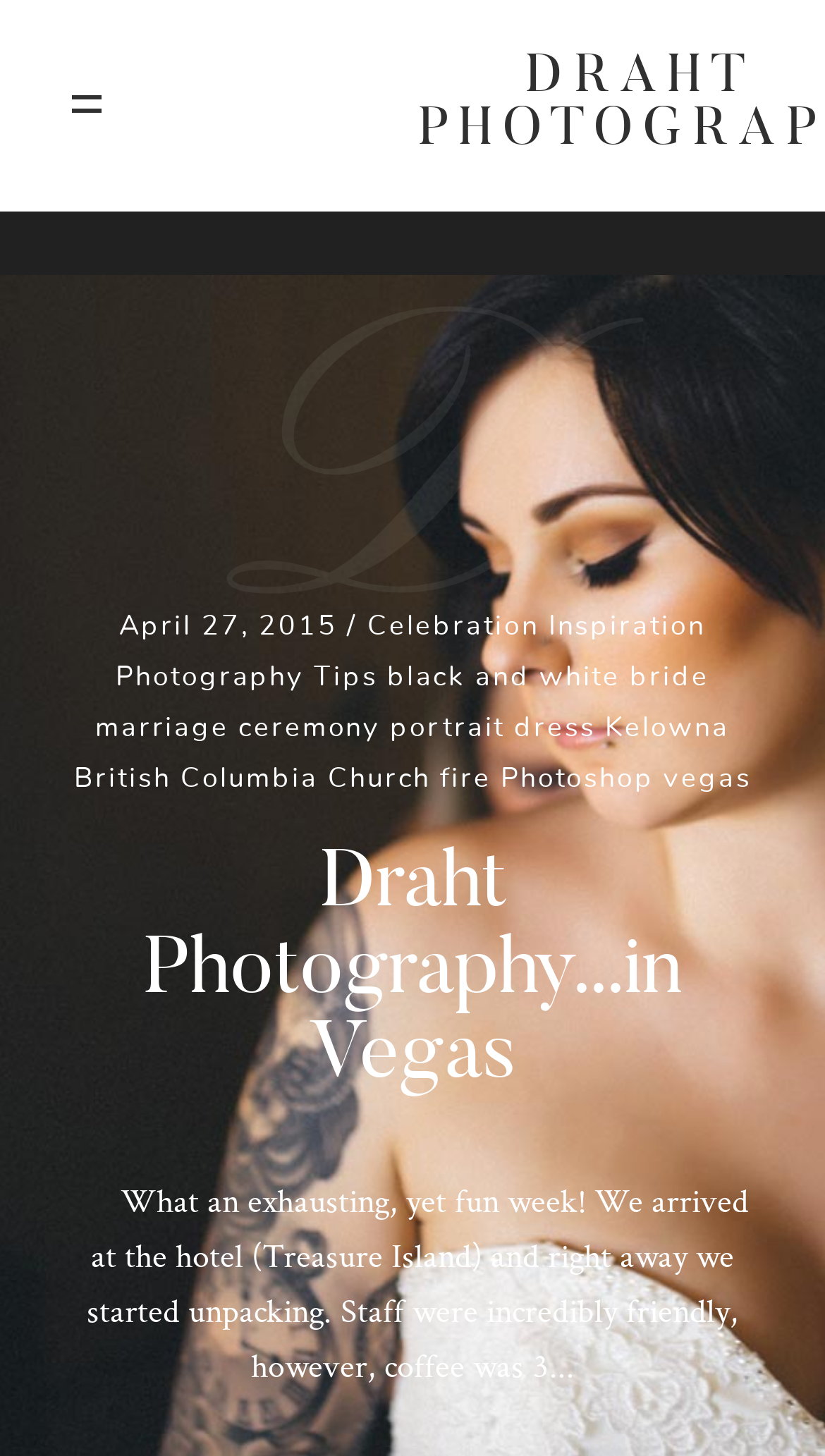Analyze the image and answer the question with as much detail as possible: 
What is the phone number of the photographer?

The phone number is mentioned at the bottom of the page as '250-550-6077'.